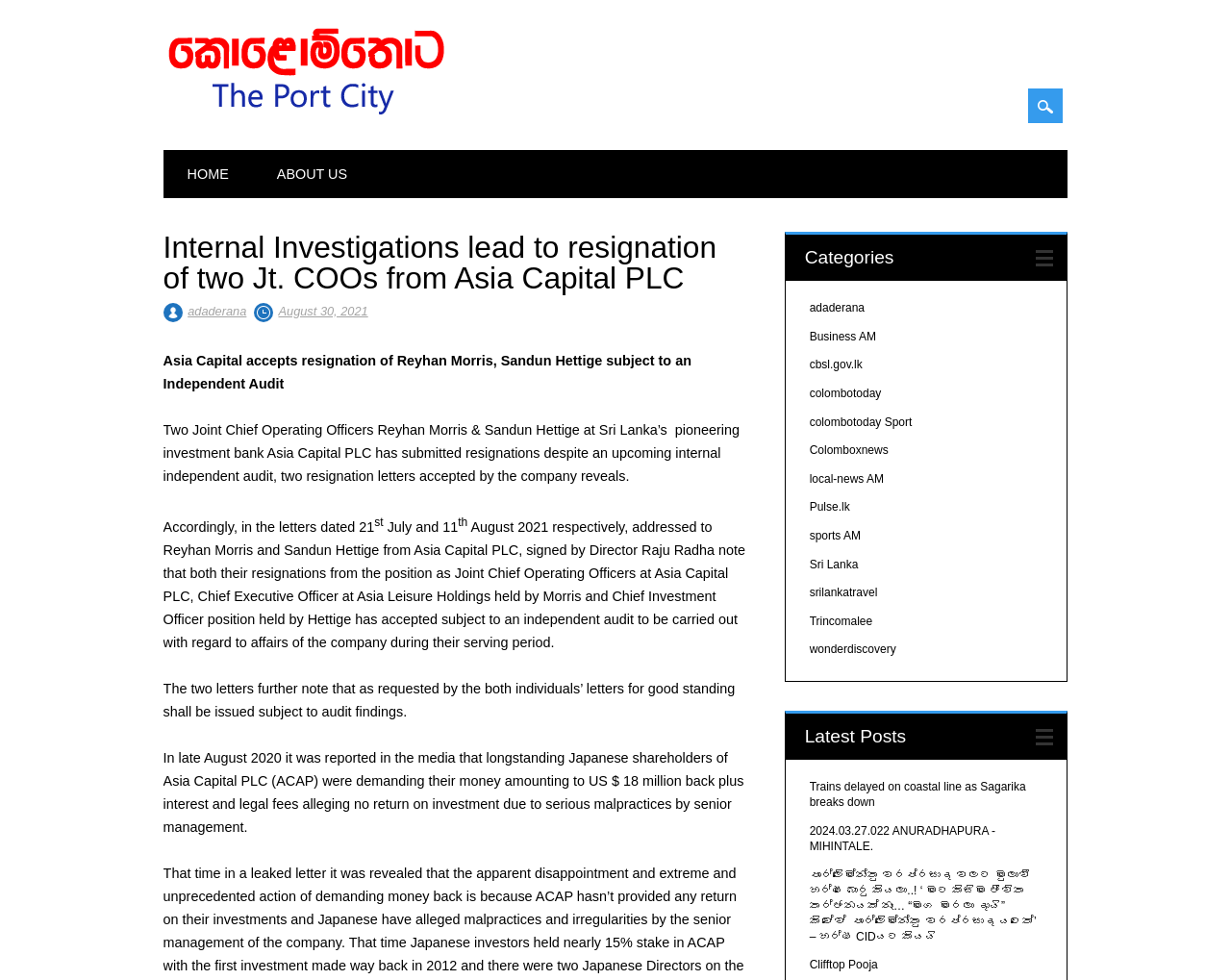Consider the image and give a detailed and elaborate answer to the question: 
What is the date of the resignation letters submitted by Reyhan Morris and Sandun Hettige?

The article states that the resignation letters submitted by Reyhan Morris and Sandun Hettige were dated 21 July and 11 August 2021, respectively.